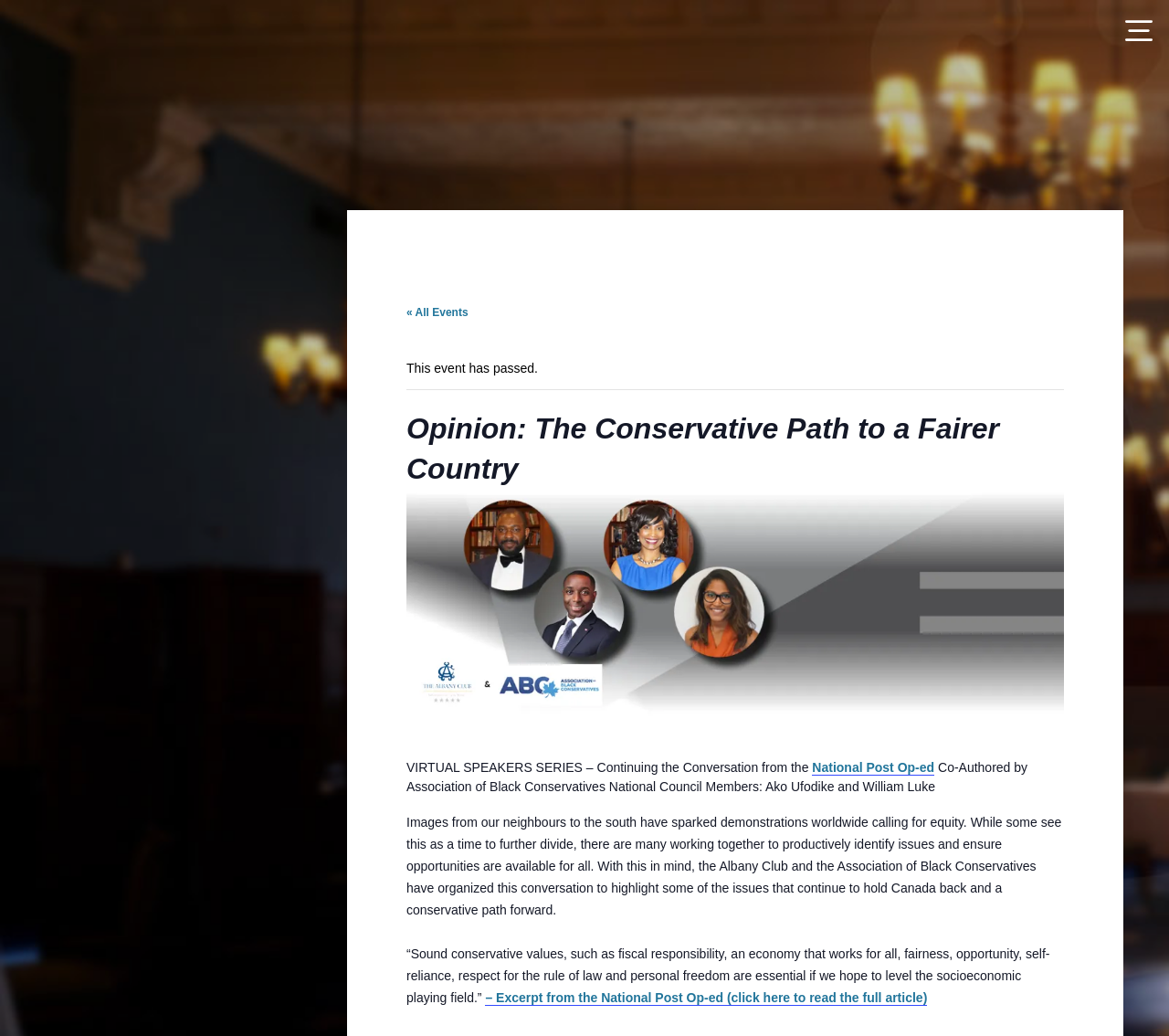Answer the following inquiry with a single word or phrase:
What is the event status?

This event has passed.